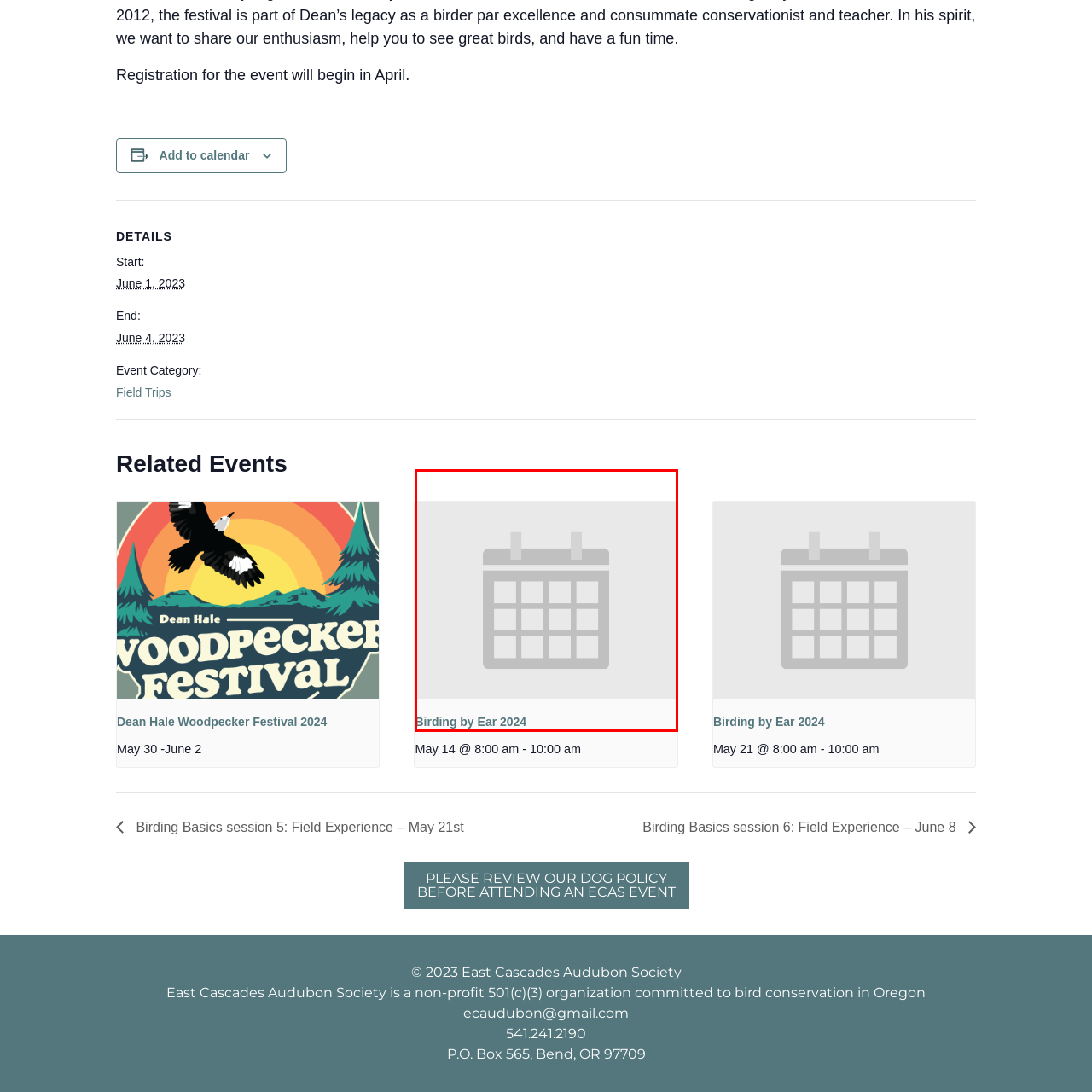Examine the area within the red bounding box and answer the following question using a single word or phrase:
Who is the event likely geared towards?

Nature enthusiasts and birdwatchers